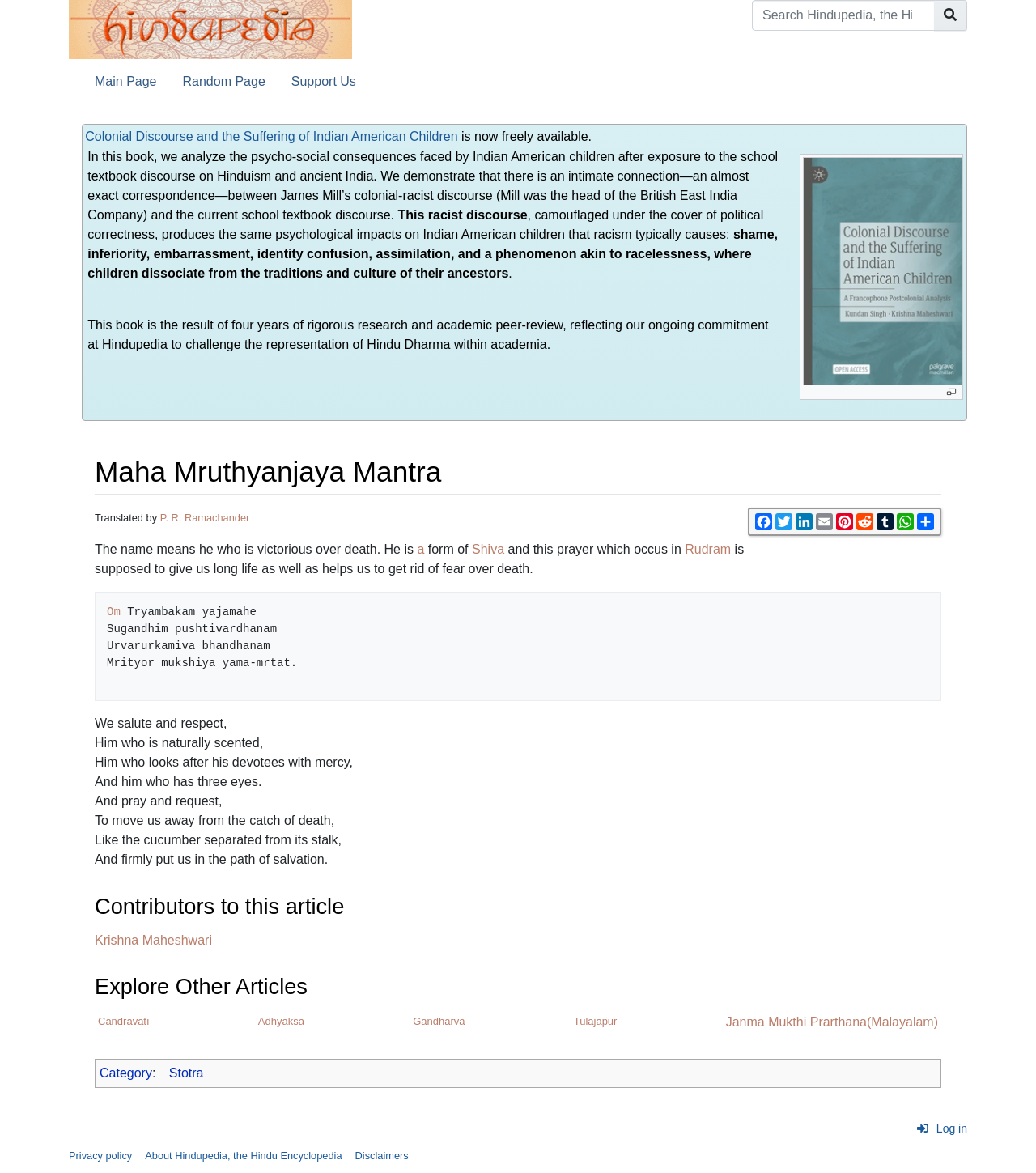Locate the bounding box coordinates of the element I should click to achieve the following instruction: "Visit the Main Page".

[0.079, 0.056, 0.164, 0.084]